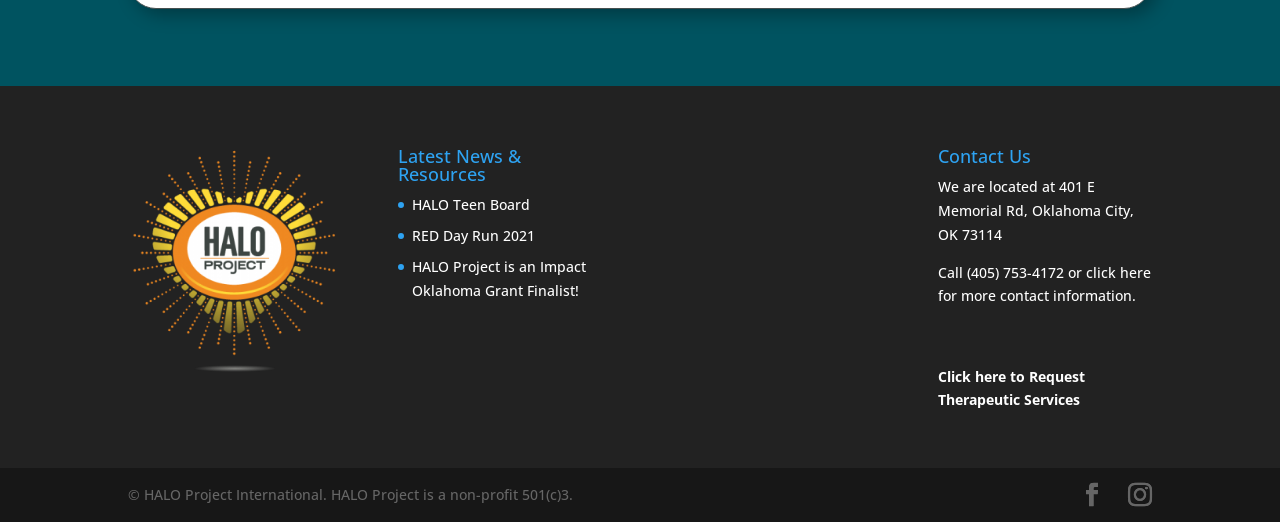Identify the bounding box for the UI element described as: "RED Day Run 2021". The coordinates should be four float numbers between 0 and 1, i.e., [left, top, right, bottom].

[0.322, 0.433, 0.418, 0.469]